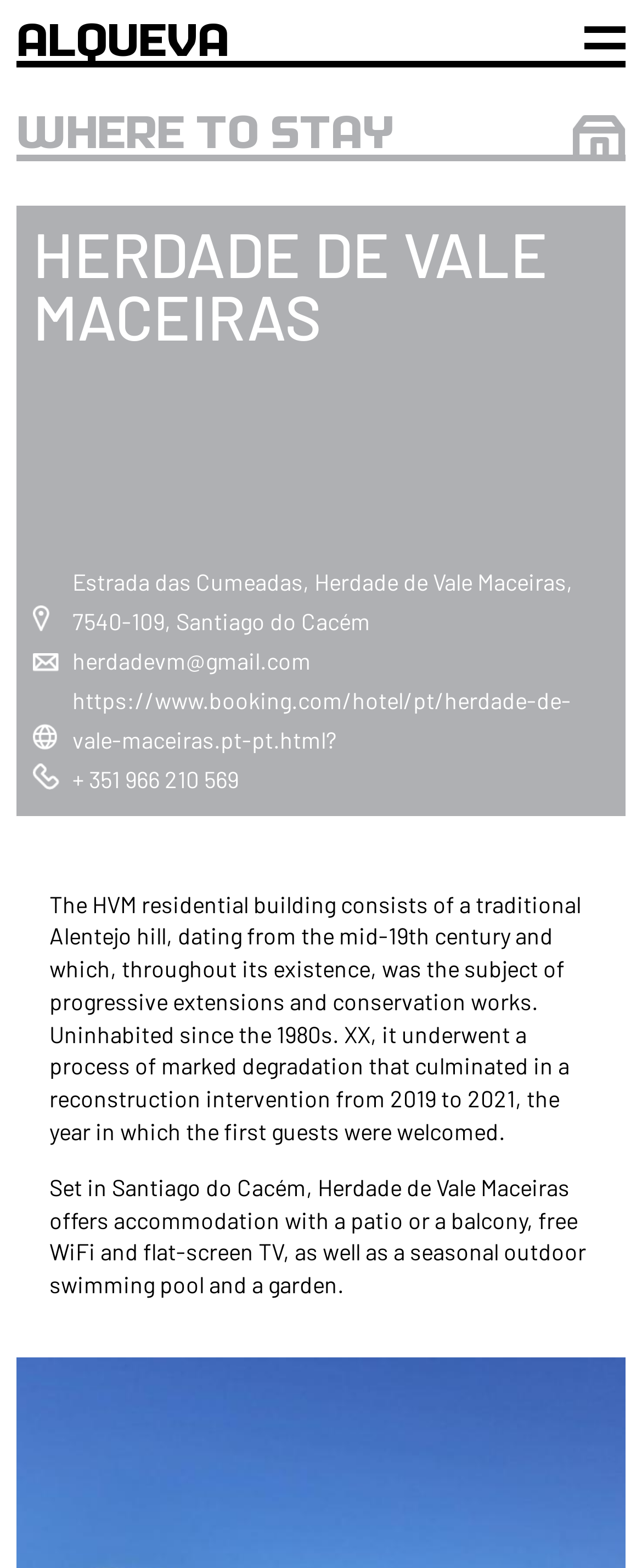What is the phone number of Herdade de Vale Maceiras?
Analyze the image and deliver a detailed answer to the question.

The phone number of Herdade de Vale Maceiras can be found in the fourth image element, which displays the phone number '+ 351 966 210 569'.